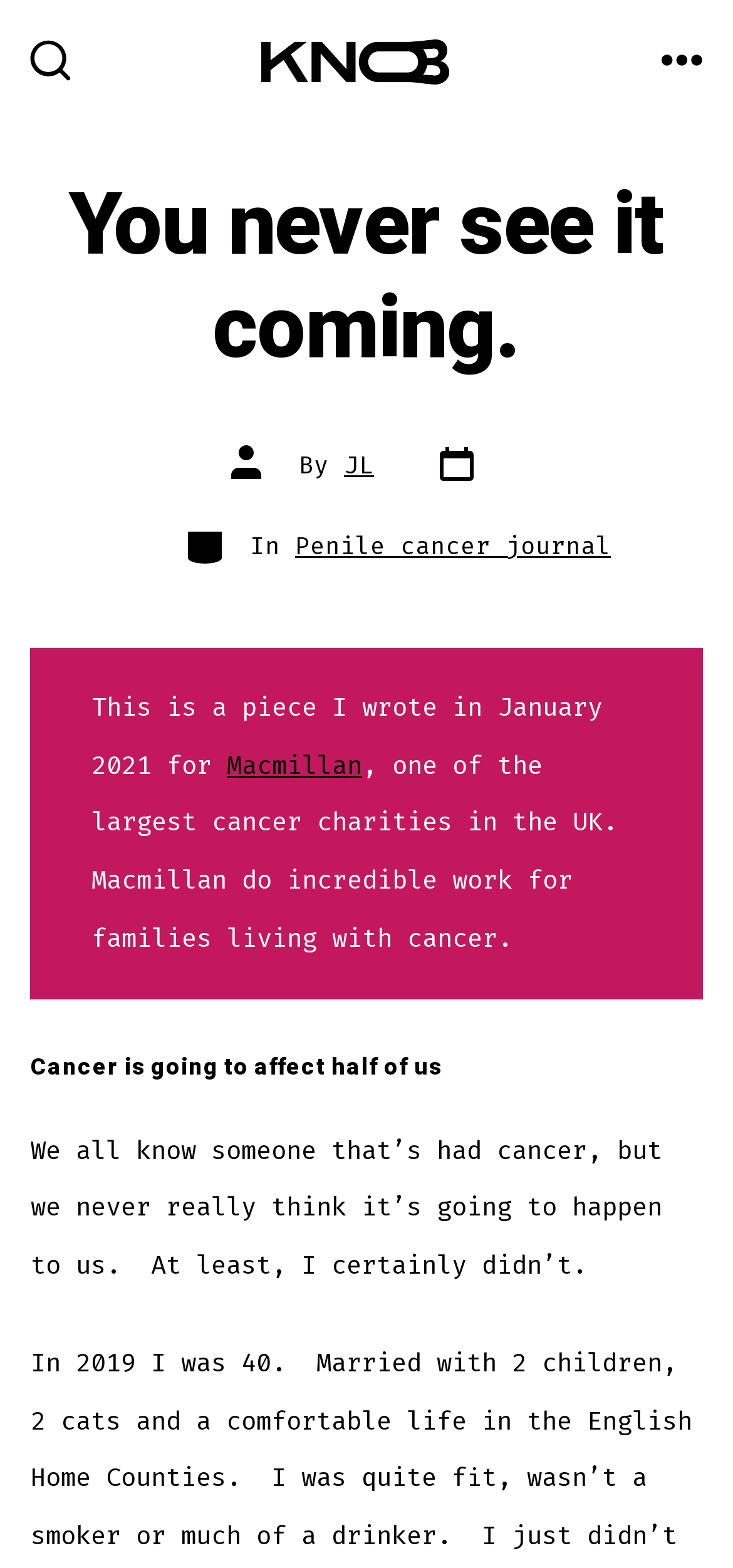Extract the bounding box for the UI element that matches this description: "Search Toggle".

[0.011, 0.009, 0.128, 0.069]